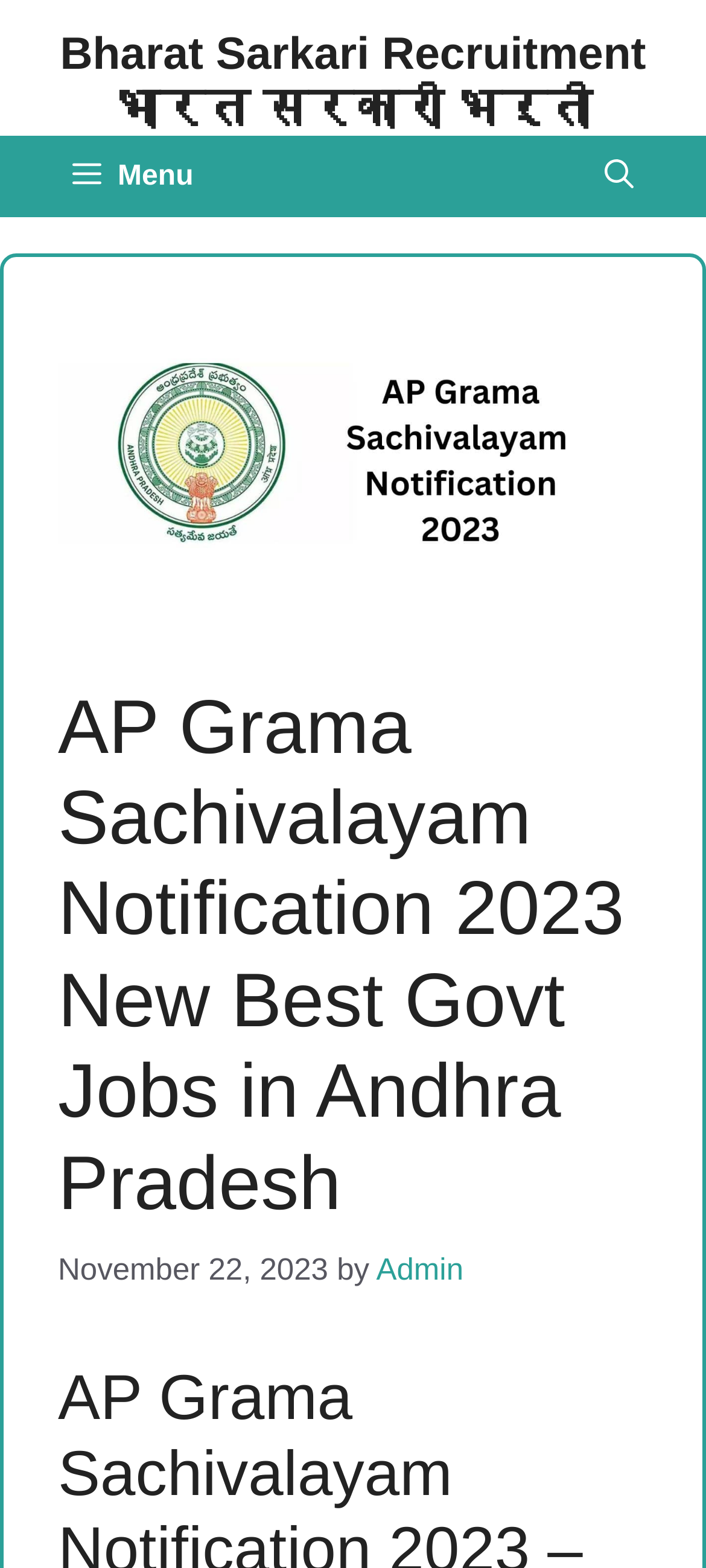What is the date of the AP Grama Sachivalayam Notification?
Using the visual information, respond with a single word or phrase.

November 22, 2023